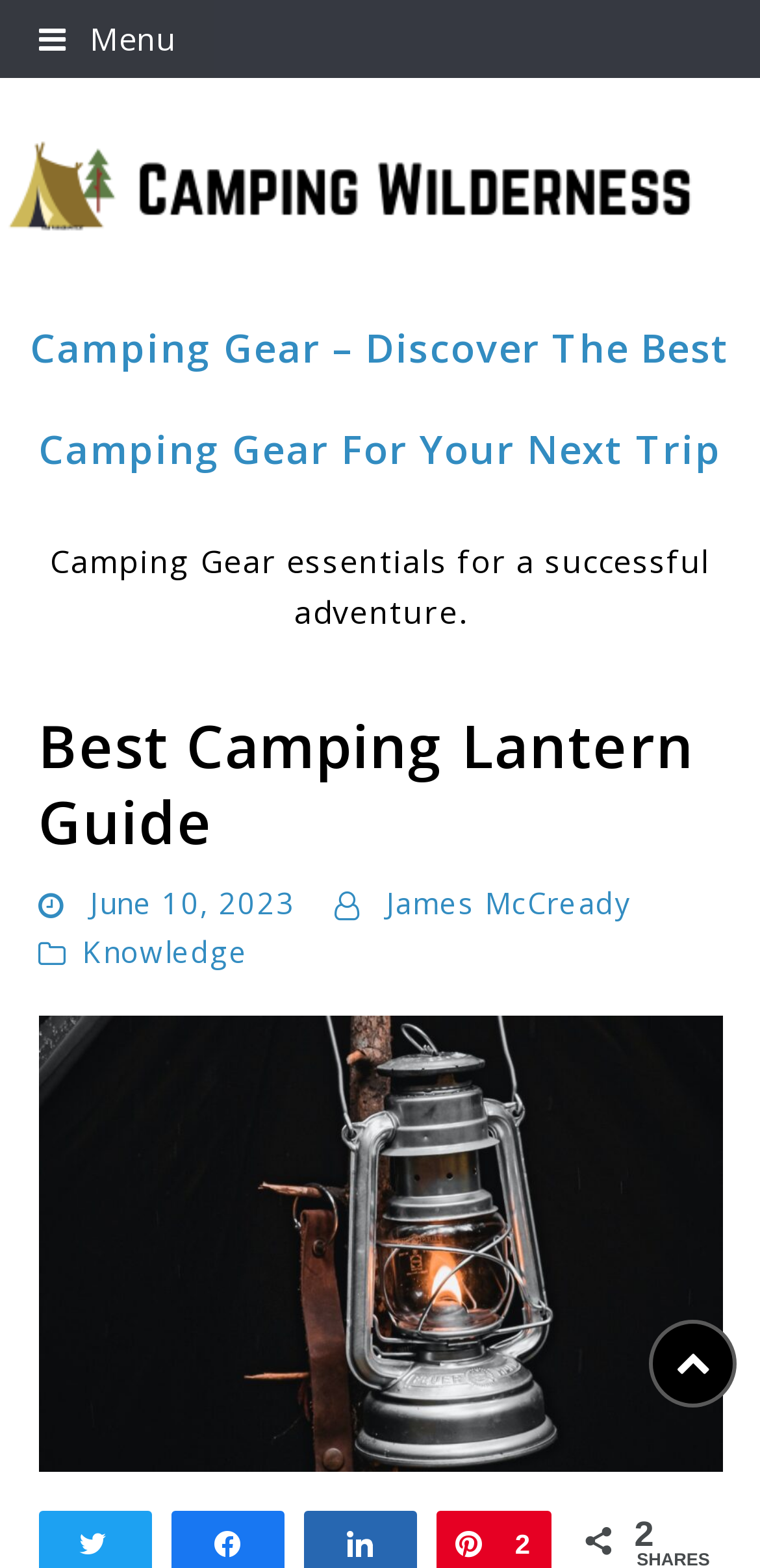From the given element description: "James McCready", find the bounding box for the UI element. Provide the coordinates as four float numbers between 0 and 1, in the order [left, top, right, bottom].

[0.508, 0.564, 0.832, 0.589]